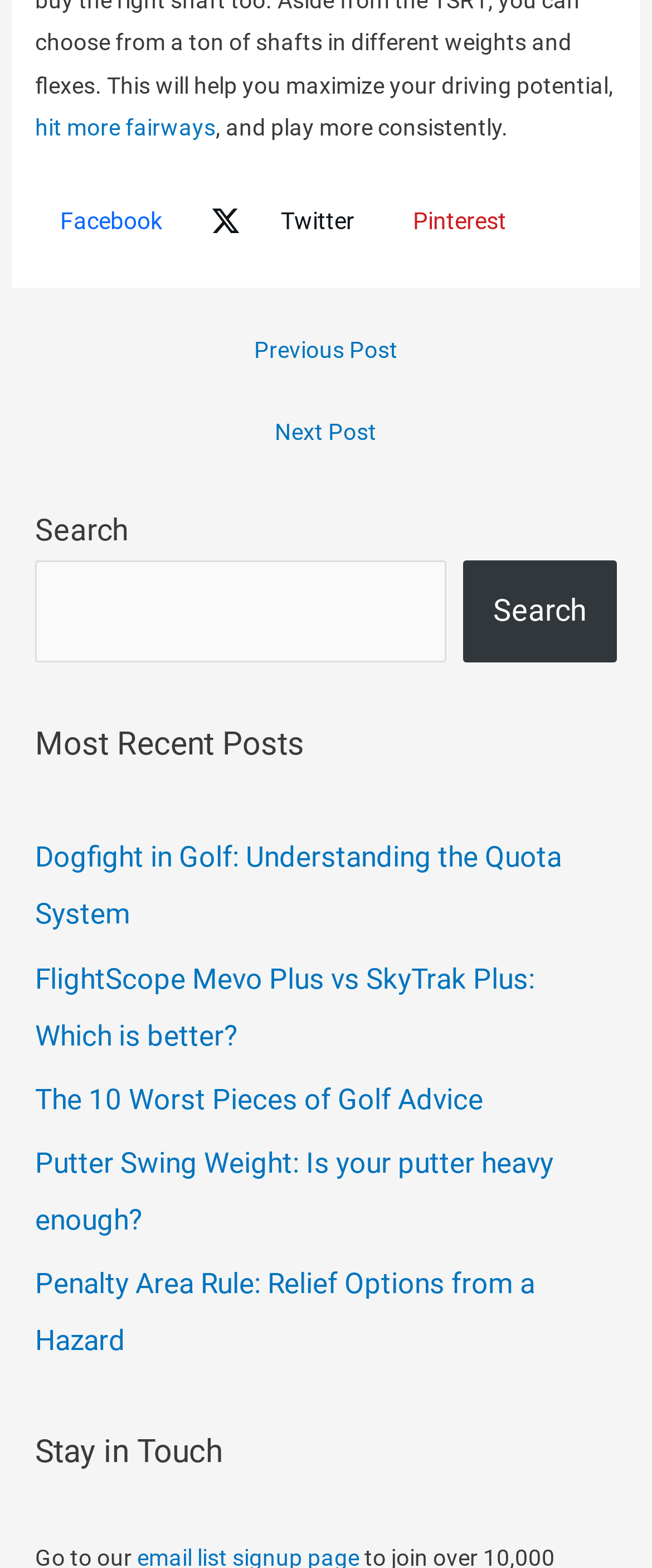Using the details in the image, give a detailed response to the question below:
What is the topic of the first recent post?

I found the first recent post listed on the webpage, which is titled 'Dogfight in Golf: Understanding the Quota System', so the answer is Dogfight in Golf.